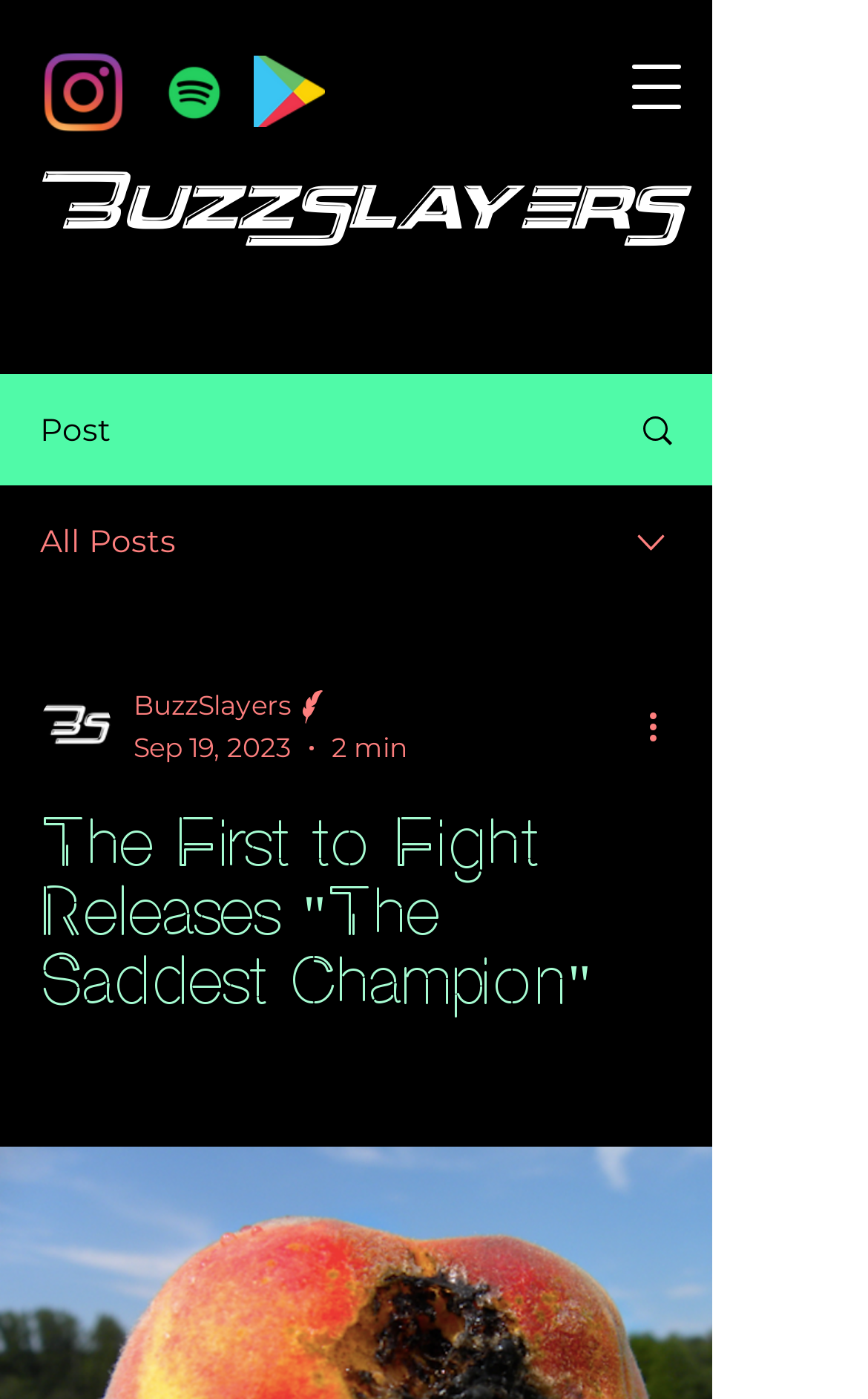What is the text of the webpage's headline?

The First to Fight Releases "The Saddest Champion"